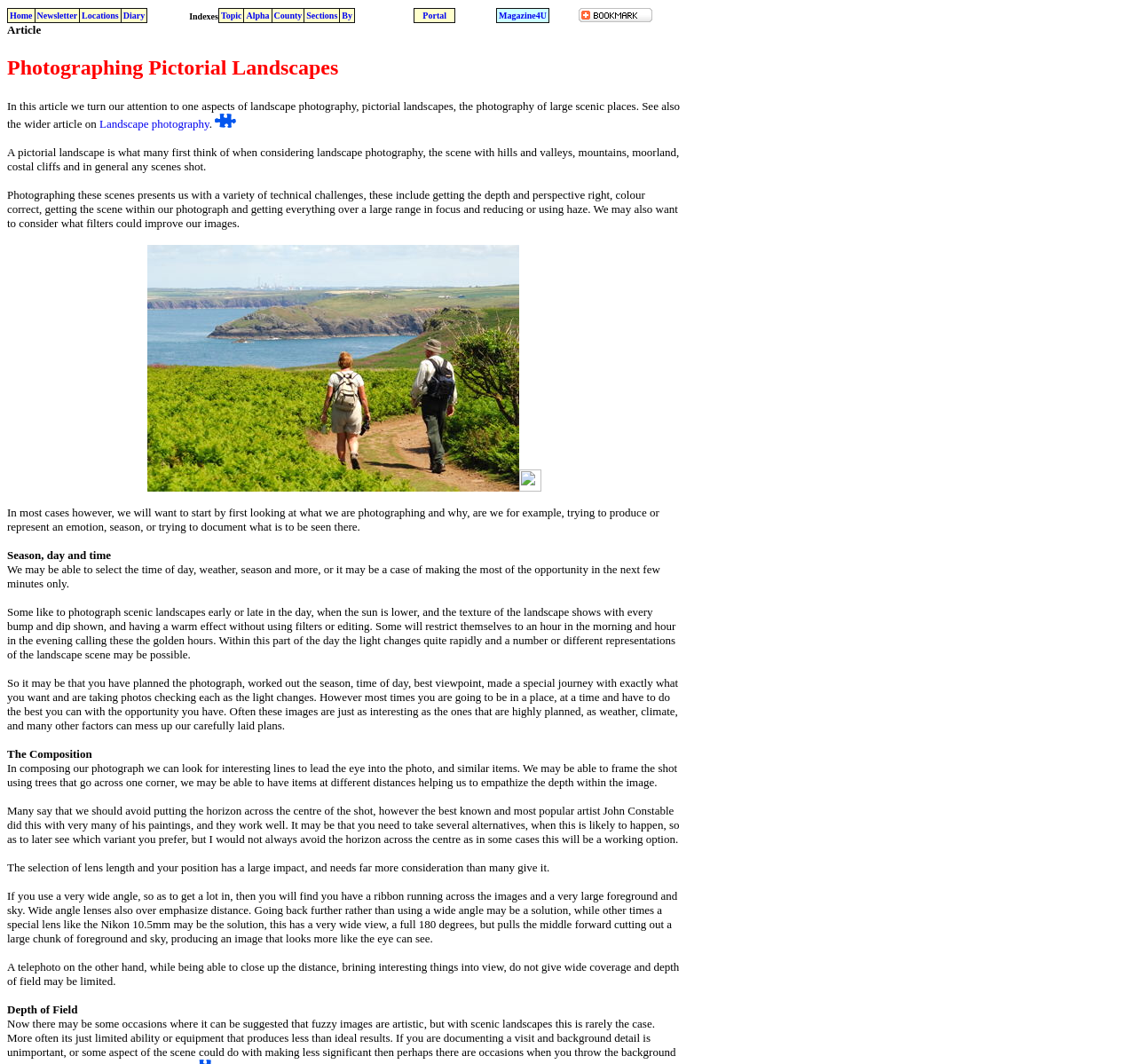Locate the bounding box coordinates of the region to be clicked to comply with the following instruction: "Click on Home". The coordinates must be four float numbers between 0 and 1, in the form [left, top, right, bottom].

[0.007, 0.008, 0.031, 0.021]